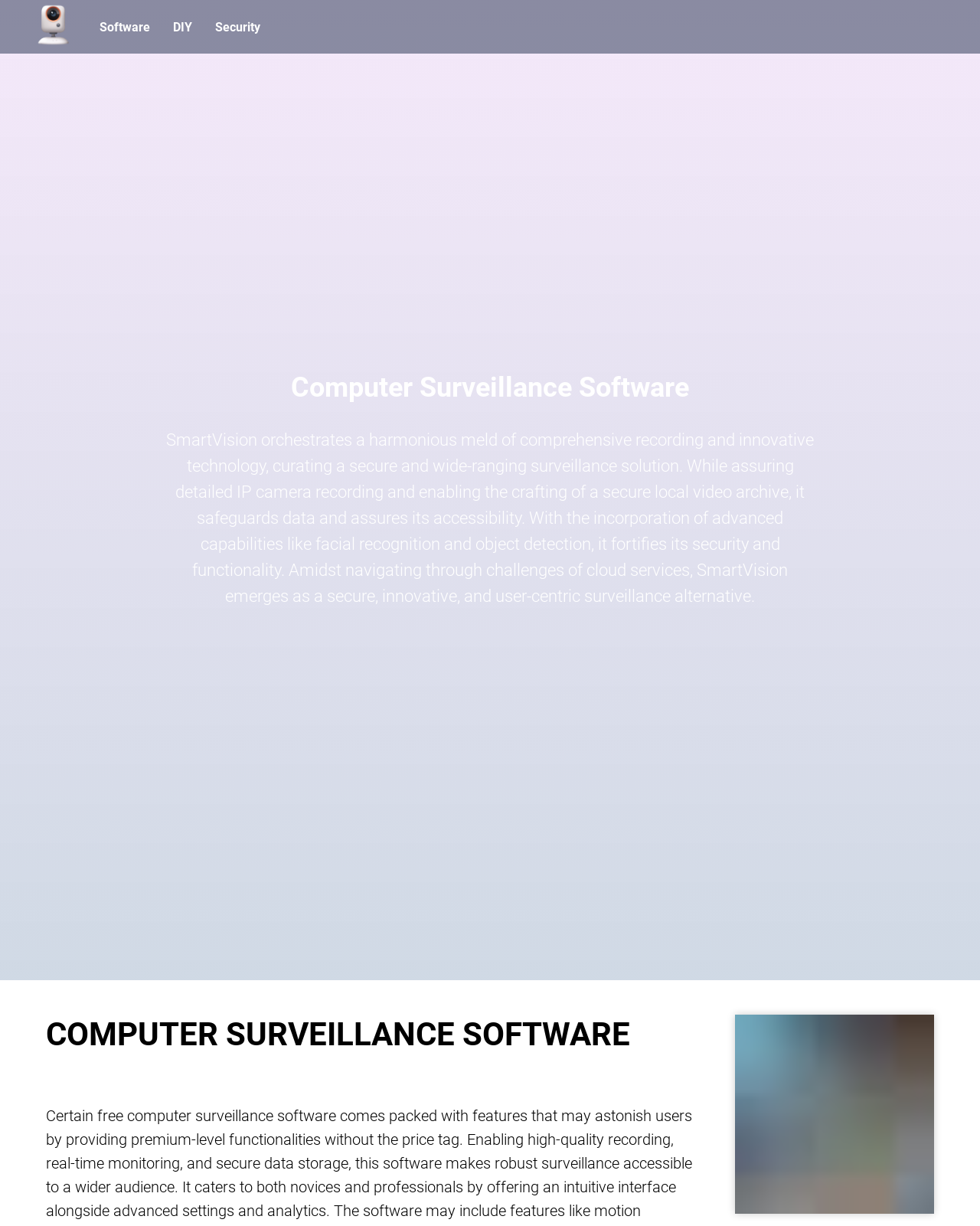Locate the UI element described by alt="Rixato" and provide its bounding box coordinates. Use the format (top-left x, top-left y, bottom-right x, bottom-right y) with all values as floating point numbers between 0 and 1.

[0.031, 0.002, 0.102, 0.039]